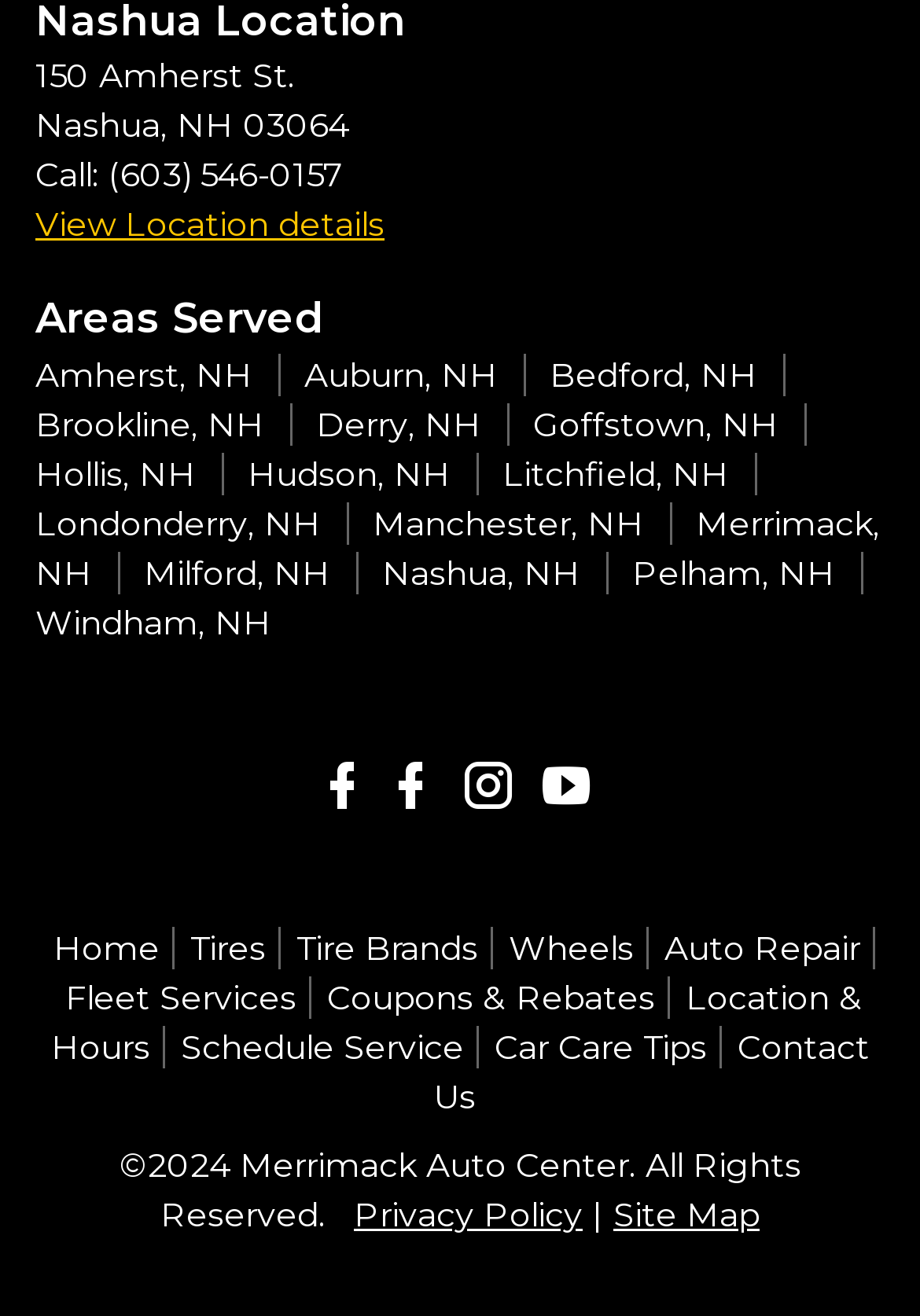Please specify the bounding box coordinates of the clickable region necessary for completing the following instruction: "Click on ARCHITECTURAL DESIGN". The coordinates must consist of four float numbers between 0 and 1, i.e., [left, top, right, bottom].

None